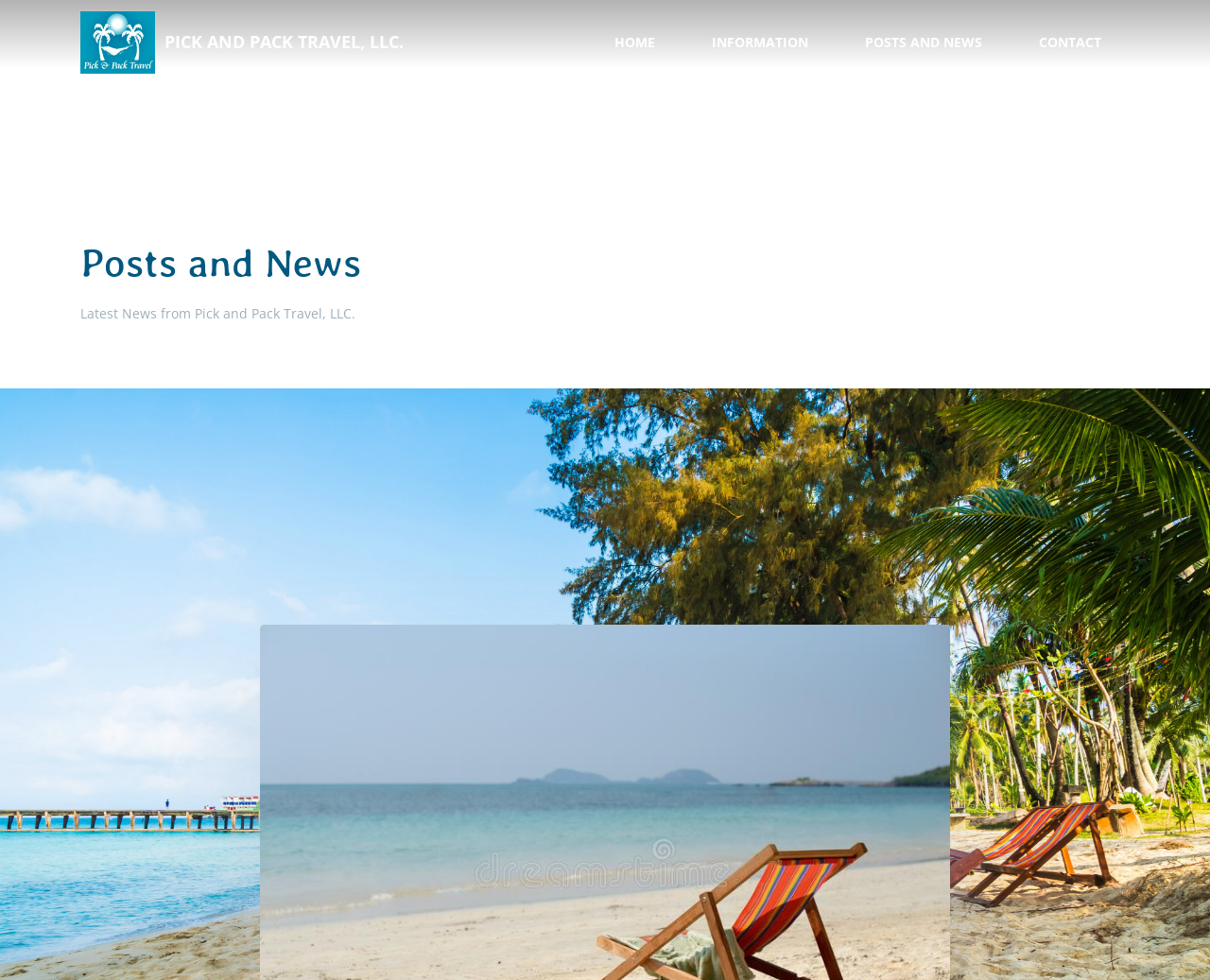What is the topic of the sub-link under INFORMATION?
Utilize the image to construct a detailed and well-explained answer.

The sub-link under INFORMATION can be found by looking at the dropdown menu under the INFORMATION link, which includes links to PASSPORT INFORMATION, NATIONAL HURRICANE CENTER, and other related topics.